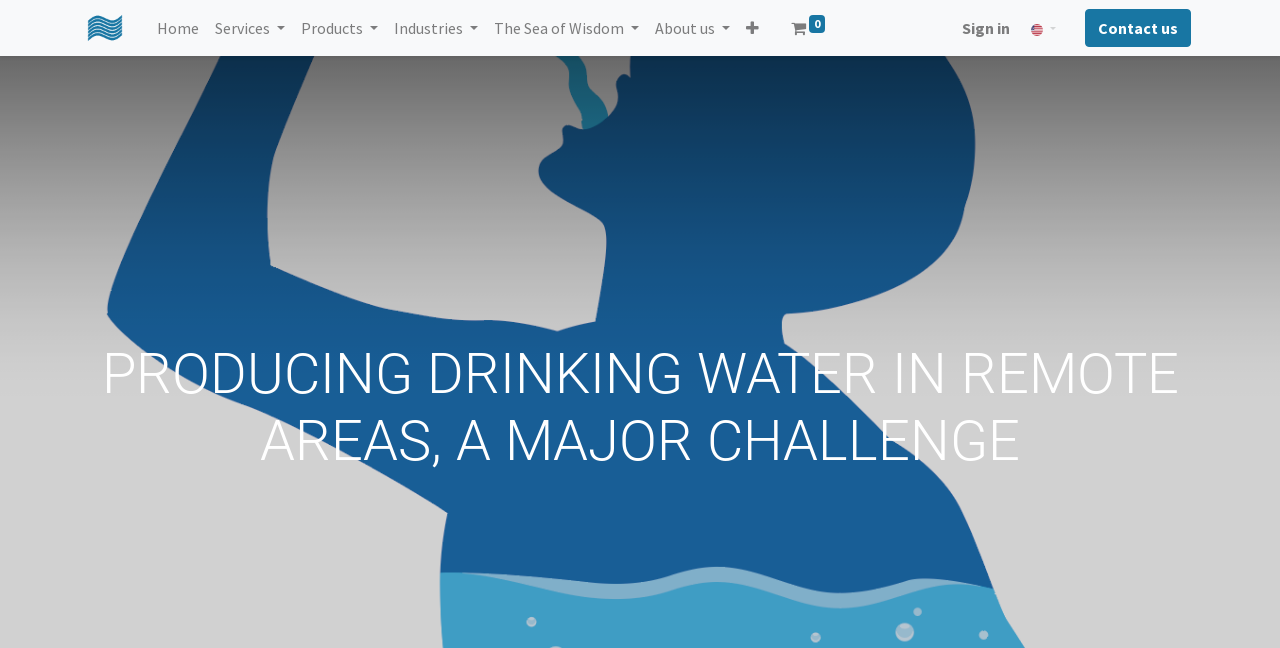What is the text above the menu?
Look at the screenshot and respond with a single word or phrase.

PRODUCING DRINKING WATER IN REMOTE AREAS, A MAJOR CHALLENGE